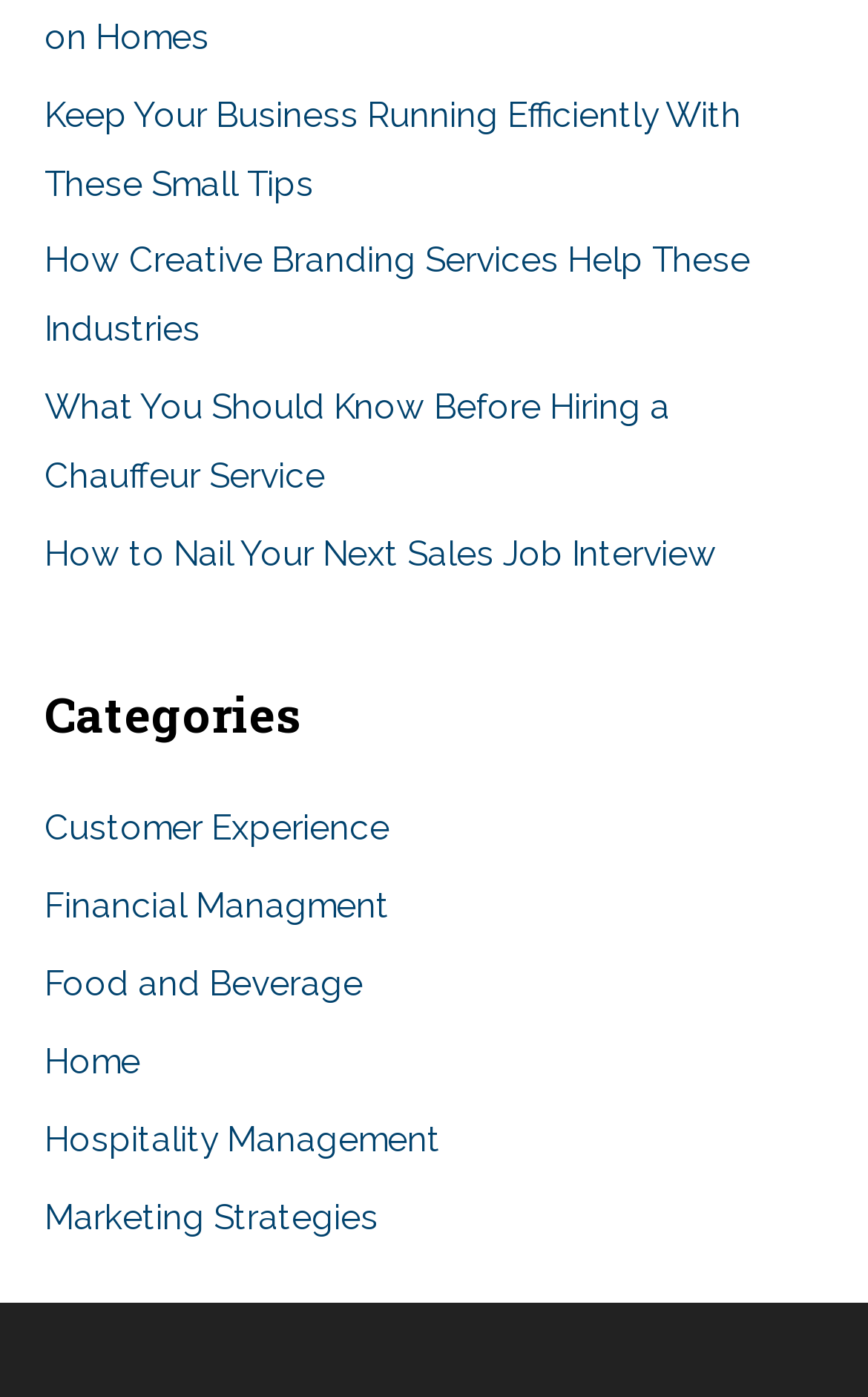What is the position of the 'Categories' heading?
From the image, respond with a single word or phrase.

Middle